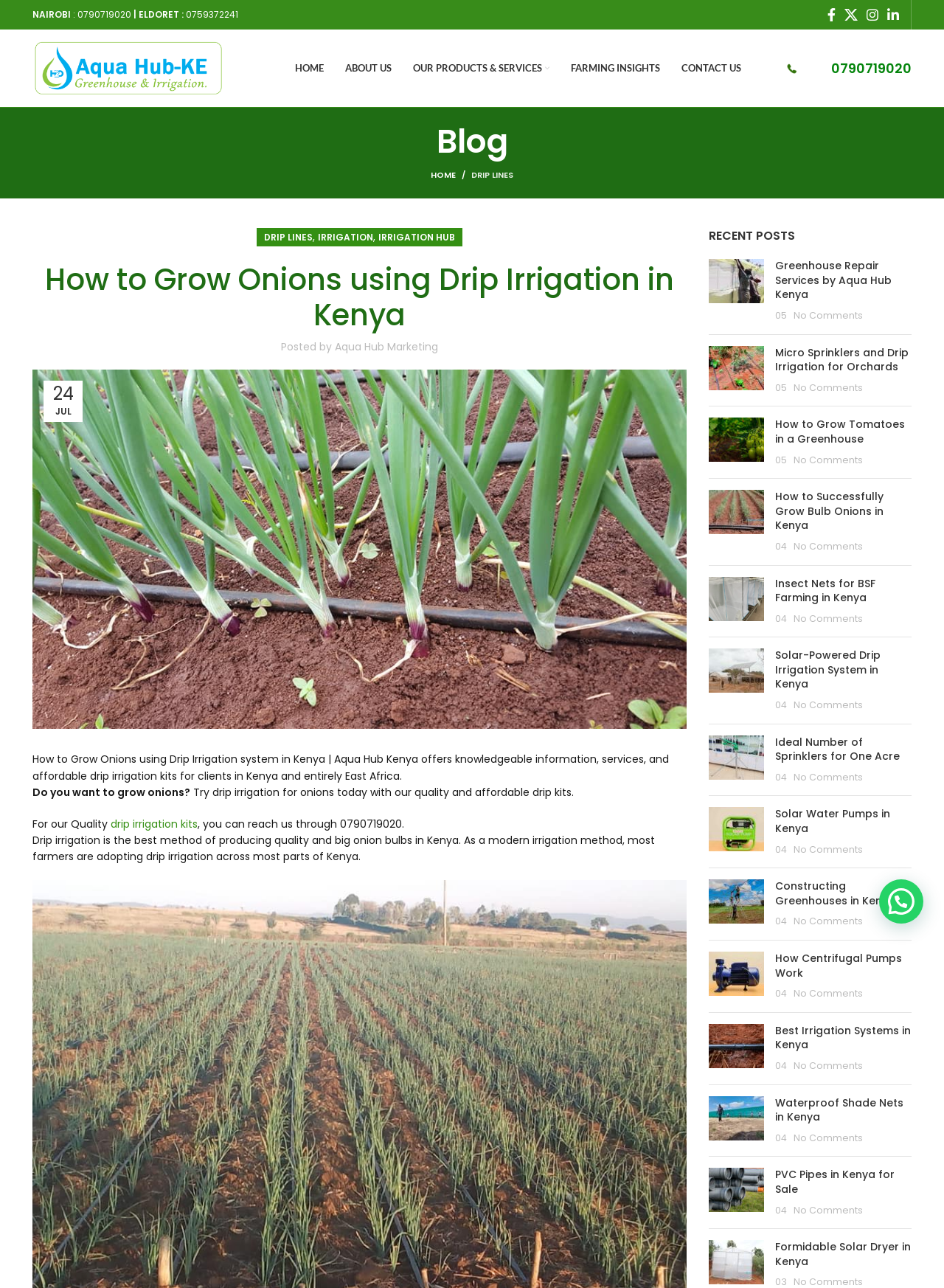Determine the bounding box for the UI element described here: "No Comments".

[0.84, 0.598, 0.914, 0.608]